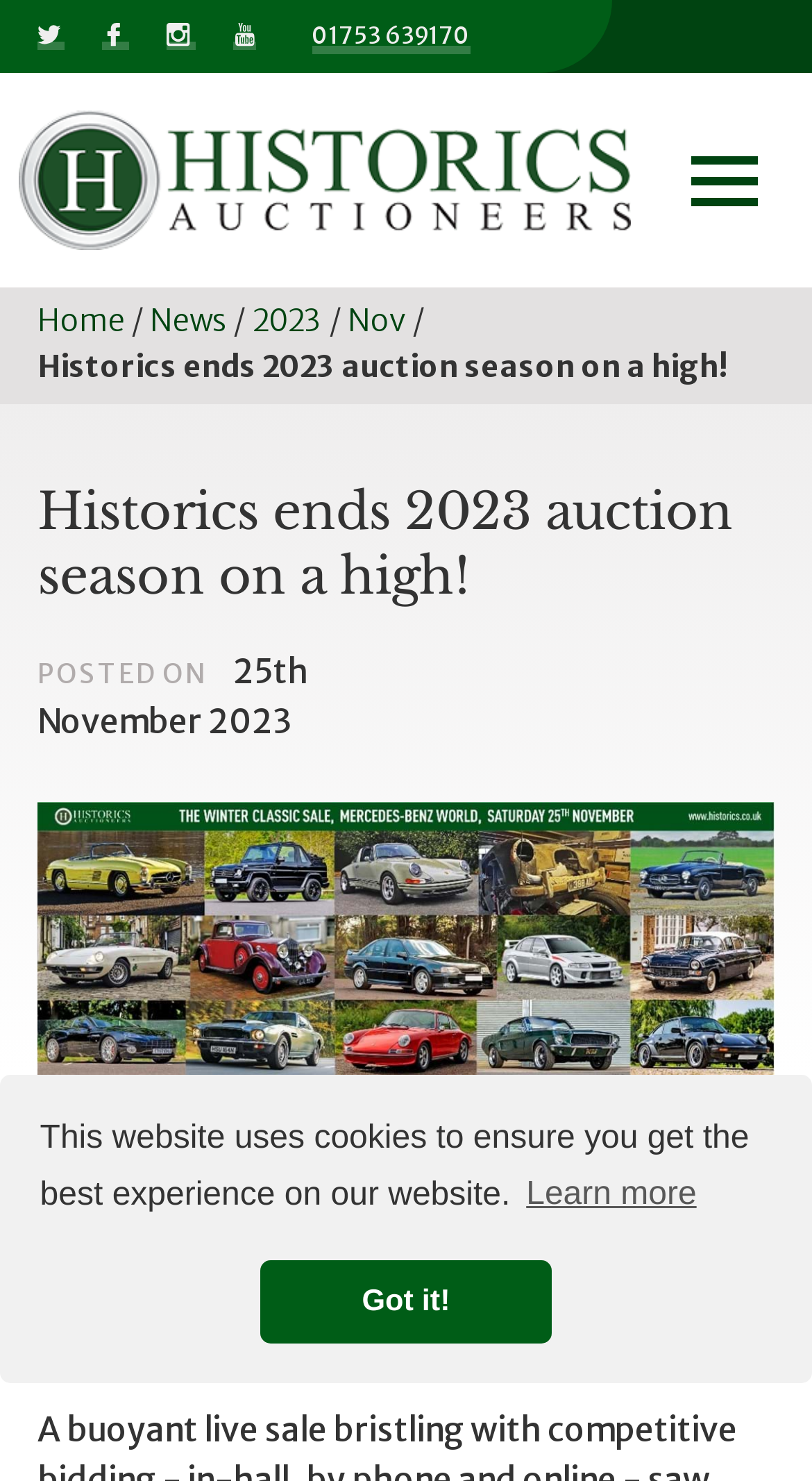Determine the bounding box coordinates for the clickable element required to fulfill the instruction: "Click on Twitter link". Provide the coordinates as four float numbers between 0 and 1, i.e., [left, top, right, bottom].

[0.046, 0.014, 0.08, 0.034]